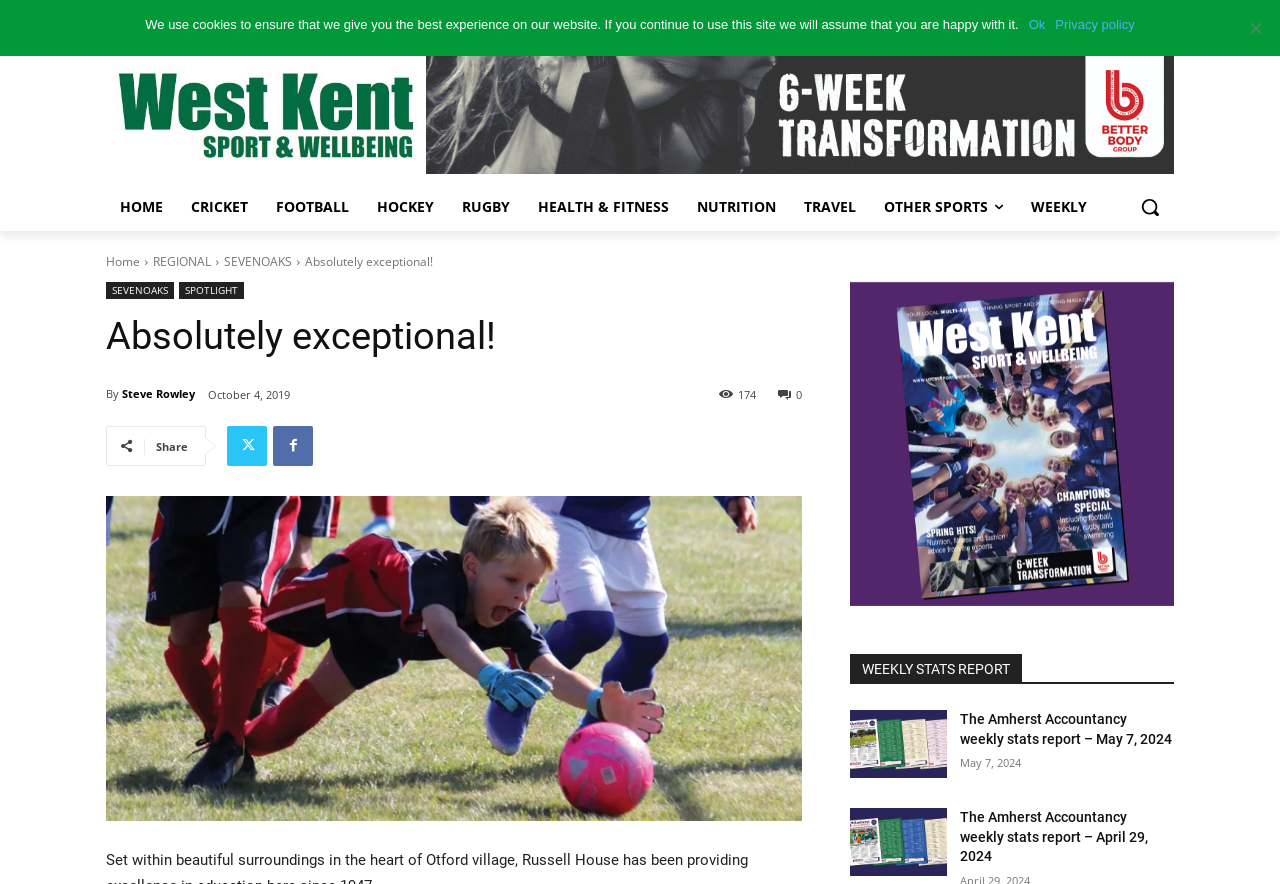How many sports categories are listed?
Based on the image, answer the question with as much detail as possible.

I counted the number of sports categories listed on the webpage, which are CRICKET, FOOTBALL, HOCKEY, RUGBY, HEALTH & FITNESS, NUTRITION, TRAVEL, and OTHER SPORTS. There are 8 categories in total.